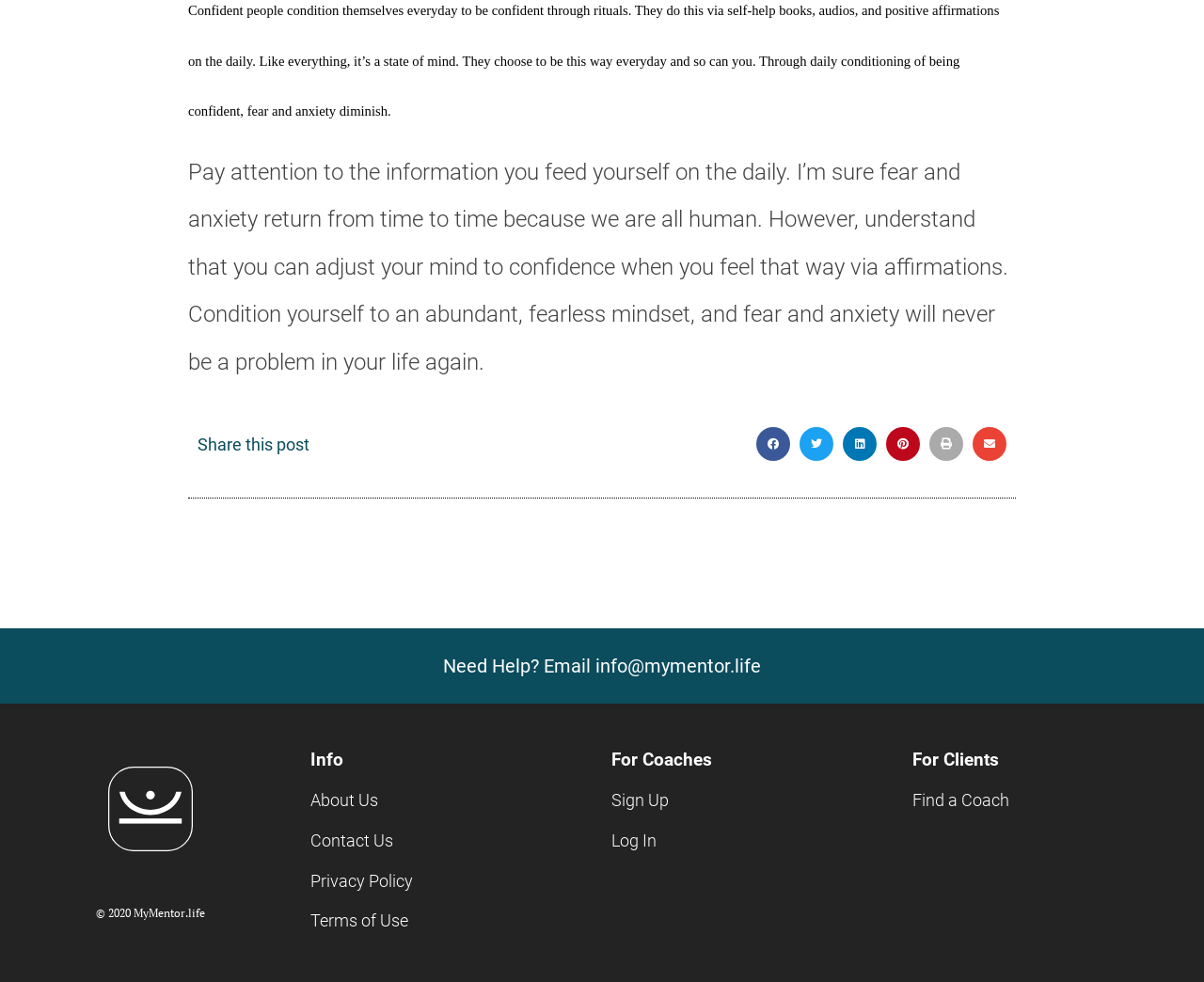Answer the question with a brief word or phrase:
How many social media platforms can you share this post on?

6